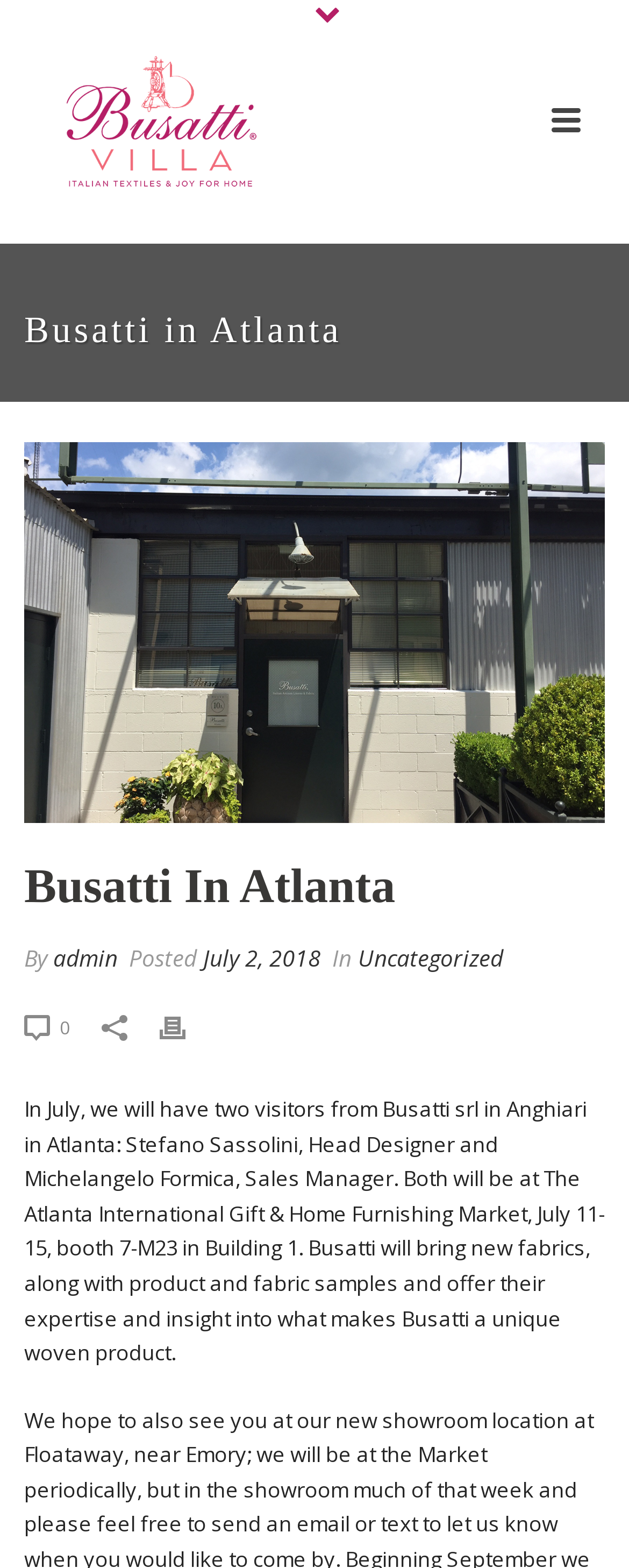What is the date of the Atlanta International Gift & Home Furnishing Market?
Look at the image and answer the question using a single word or phrase.

July 11-15